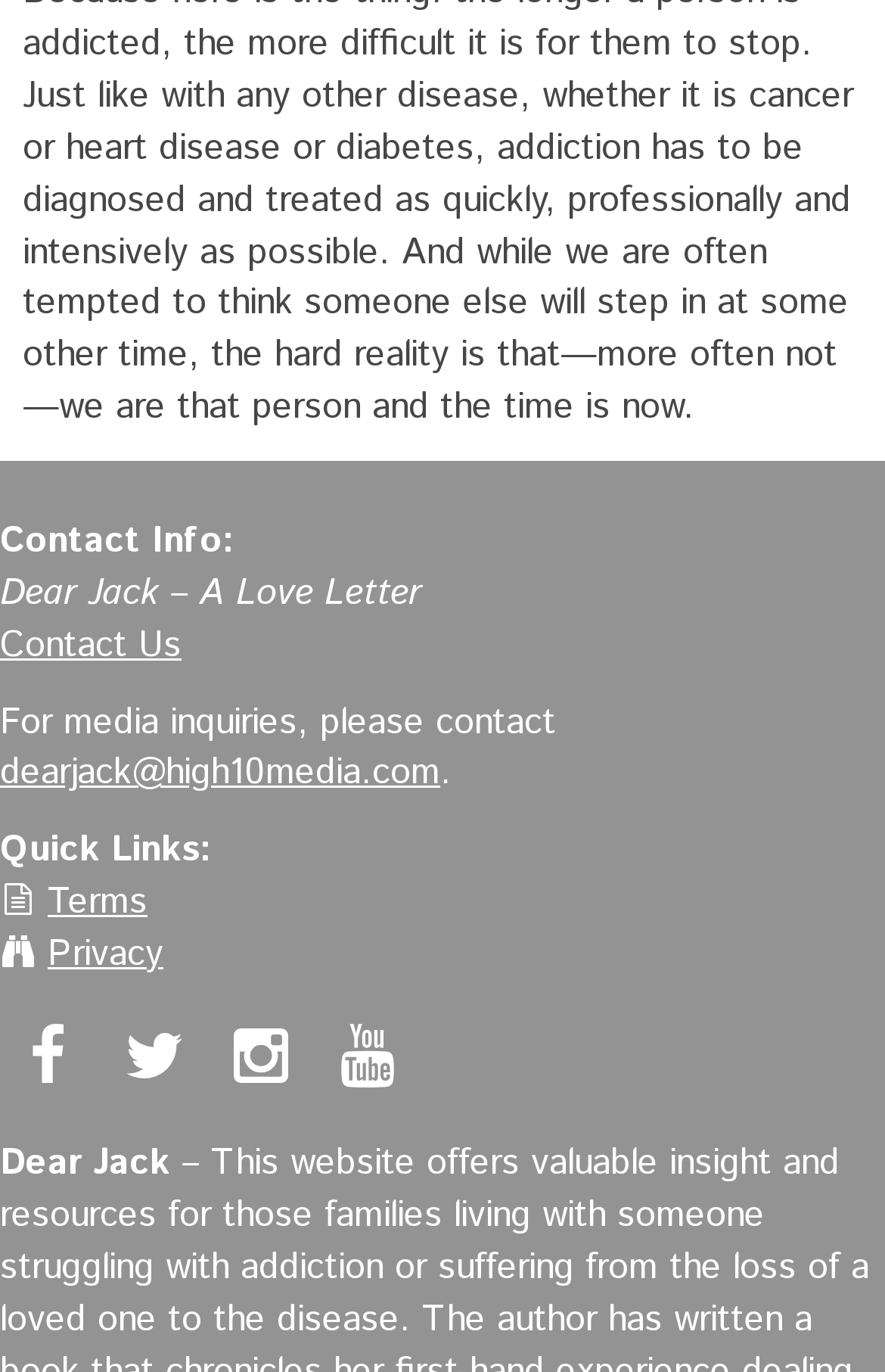From the details in the image, provide a thorough response to the question: What is the title of the love letter?

The title of the love letter is mentioned in the static text element 'Dear Jack – A Love Letter' located at the top of the webpage.